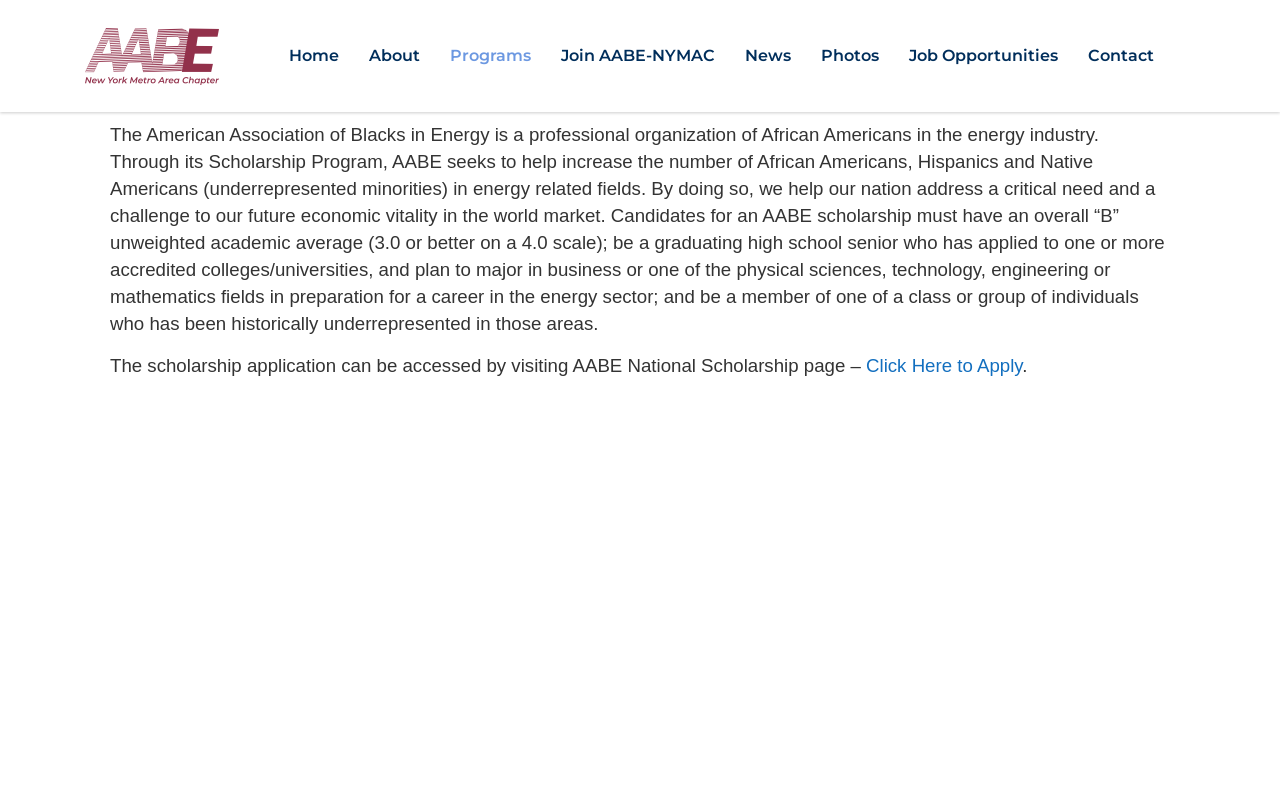Answer in one word or a short phrase: 
What is the purpose of AABE's Scholarship Program?

Increase underrepresented minorities in energy fields